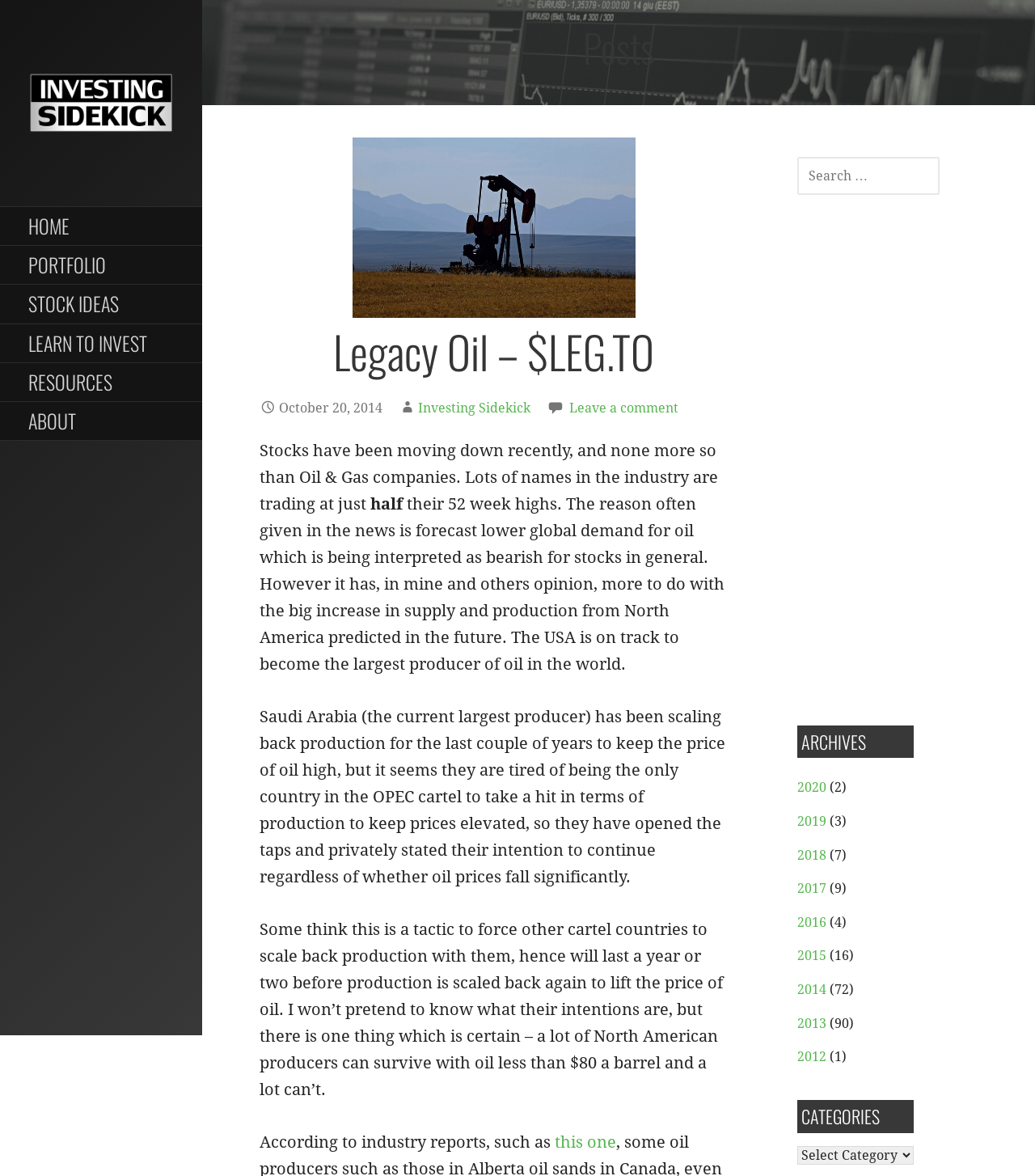What is the topic of the post?
Look at the screenshot and provide an in-depth answer.

The topic of the post can be inferred from the heading 'Legacy Oil – $LEG.TO' and the content of the post, which discusses the oil and gas industry and the performance of Legacy Oil.